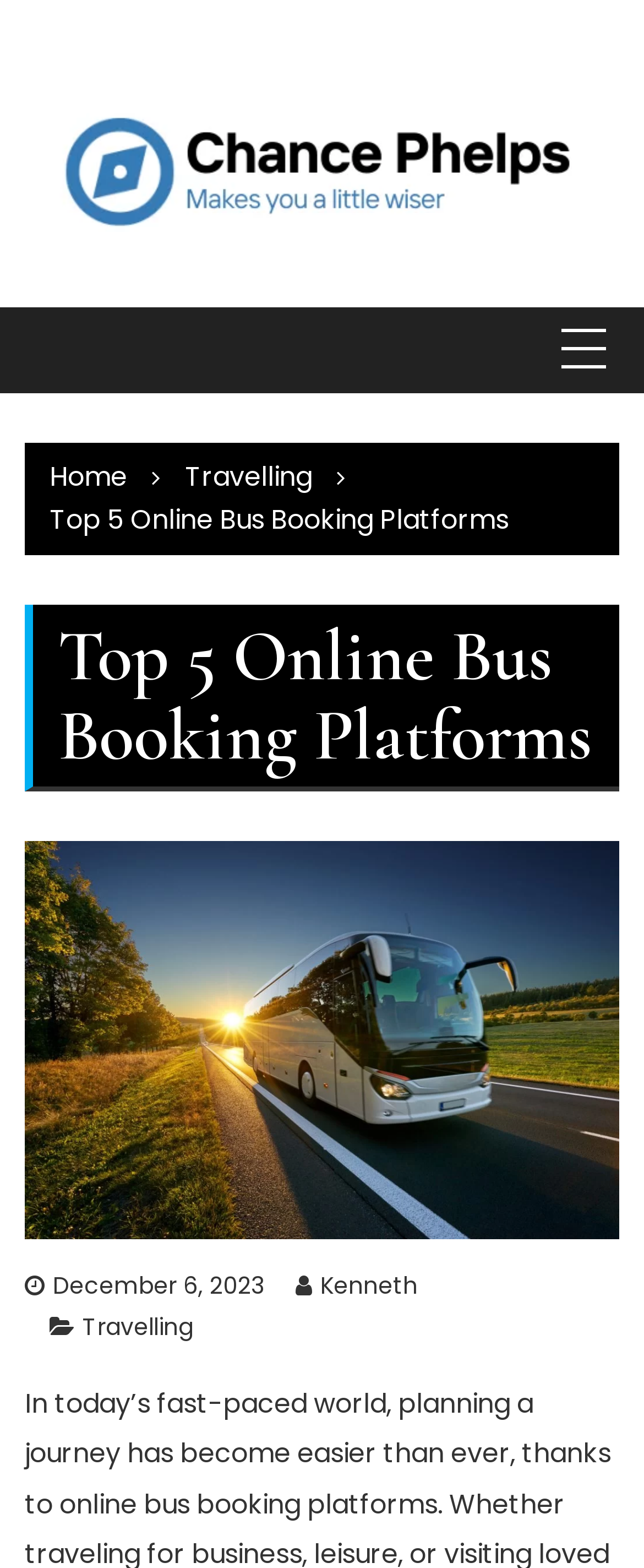How many navigation links are at the top of the webpage?
Could you please answer the question thoroughly and with as much detail as possible?

I counted the number of navigation links at the top of the webpage by looking at the link elements with the texts 'Home', 'Travelling', and 'Top 5 Online Bus Booking Platforms', indicating that there are 3 navigation links.